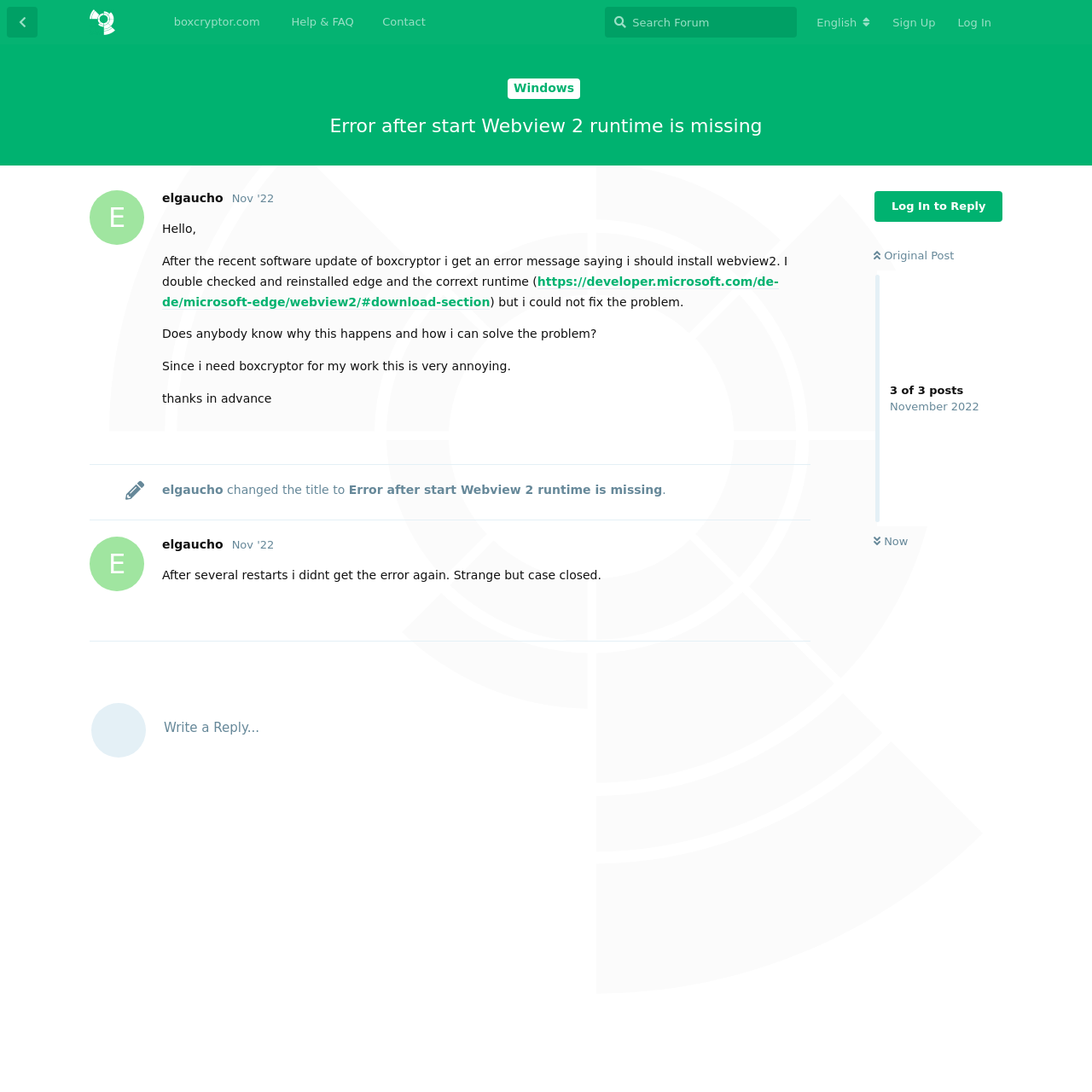Identify the bounding box coordinates of the part that should be clicked to carry out this instruction: "Reply to the post".

[0.694, 0.382, 0.742, 0.41]